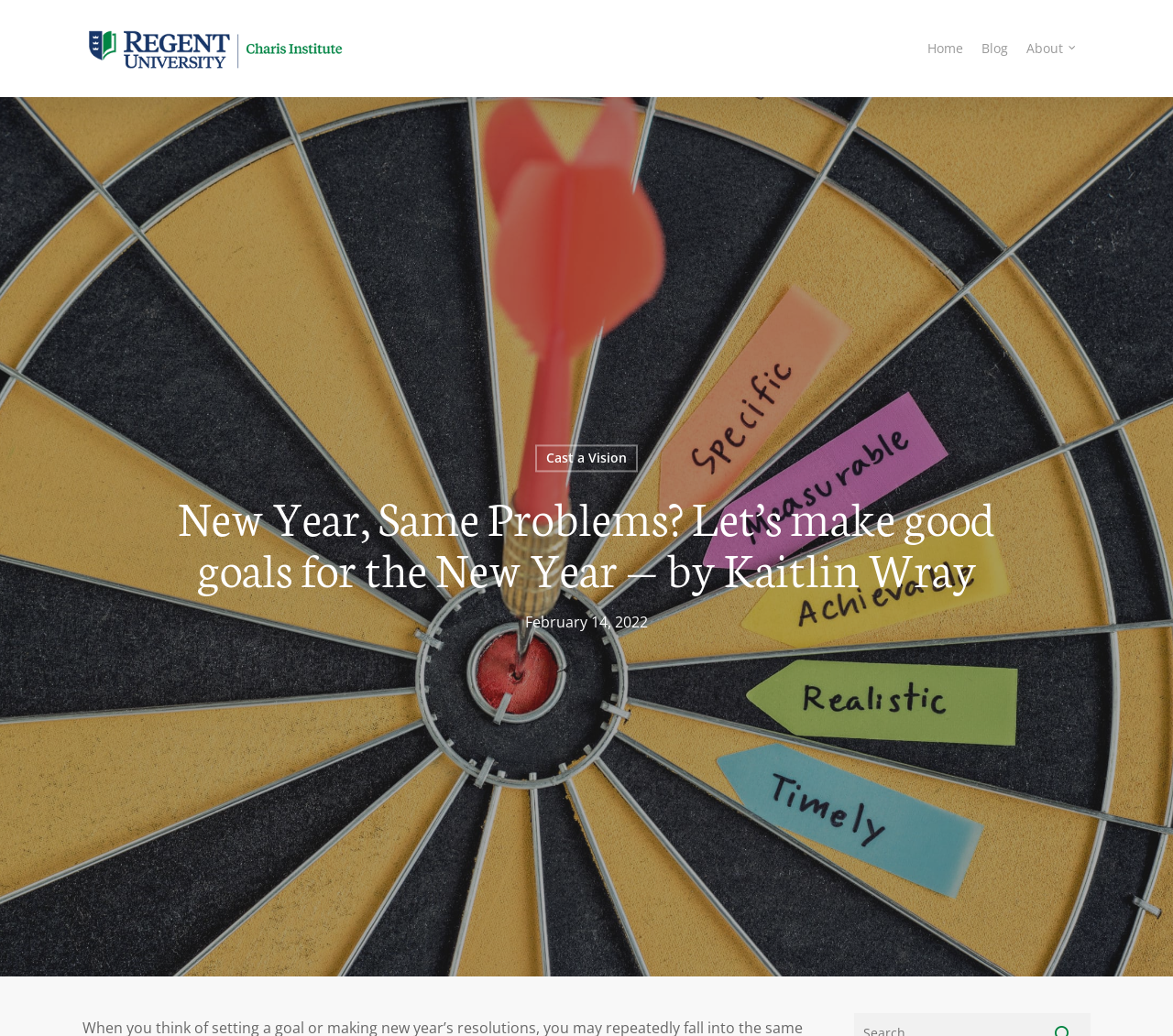From the webpage screenshot, identify the region described by alt="Charis Institute". Provide the bounding box coordinates as (top-left x, top-left y, bottom-right x, bottom-right y), with each value being a floating point number between 0 and 1.

[0.07, 0.025, 0.3, 0.069]